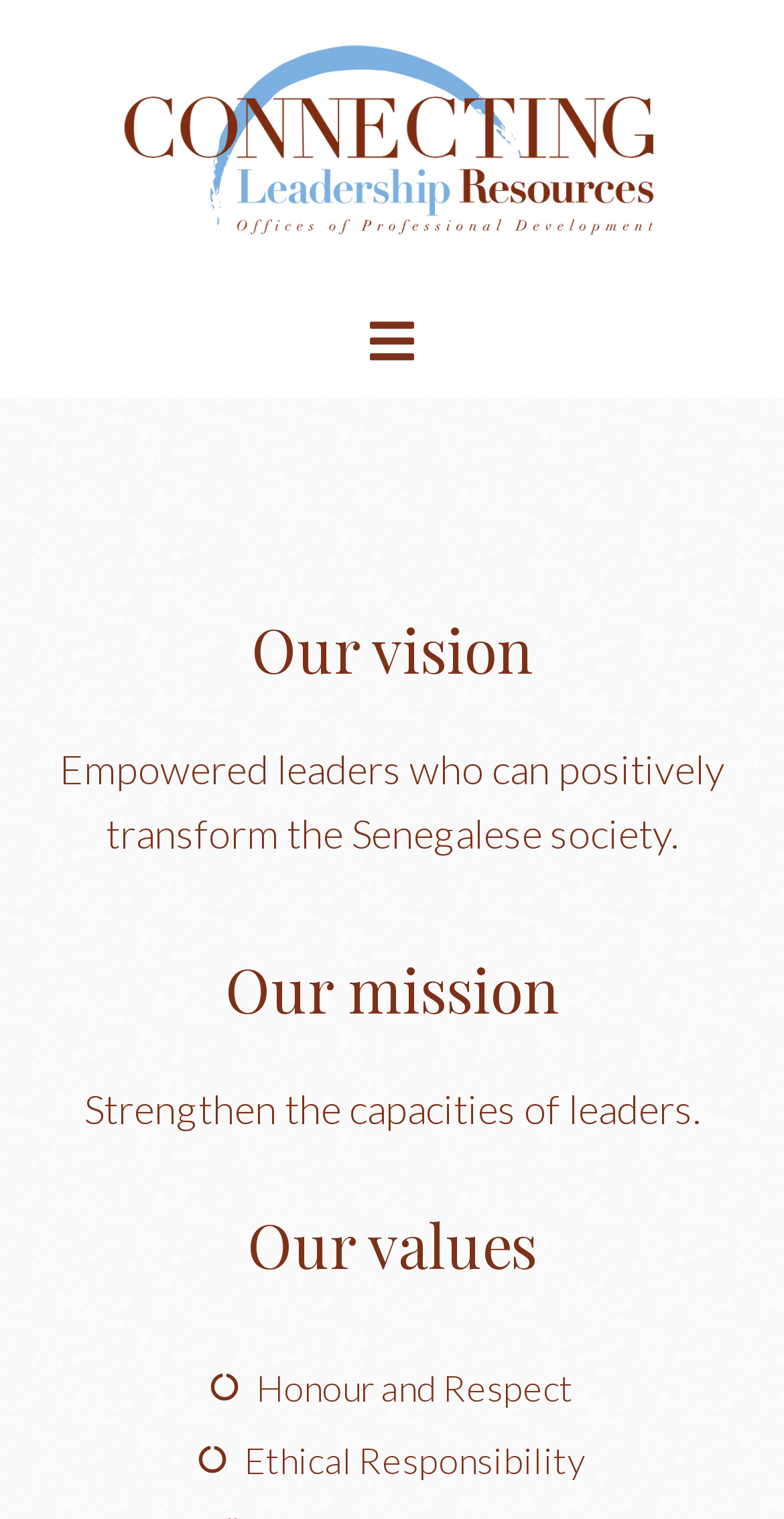Analyze and describe the webpage in a detailed narrative.

The webpage is about "About - Connecting Leadership Resources". At the top, there is a link with the same title, accompanied by an image with the same name, taking up most of the top section. Below this, there is a smaller image on the left side.

The main content is divided into three sections, each with a heading. The first section, "Our vision", is located near the top center of the page and has a paragraph of text describing empowered leaders positively transforming the Senegalese society.

The second section, "Our mission", is positioned below the first section and has a paragraph of text stating the mission to strengthen the capacities of leaders.

The third section, "Our values", is located at the bottom center of the page and lists two values: "Honour and Respect" and "Ethical Responsibility", which are placed side by side.